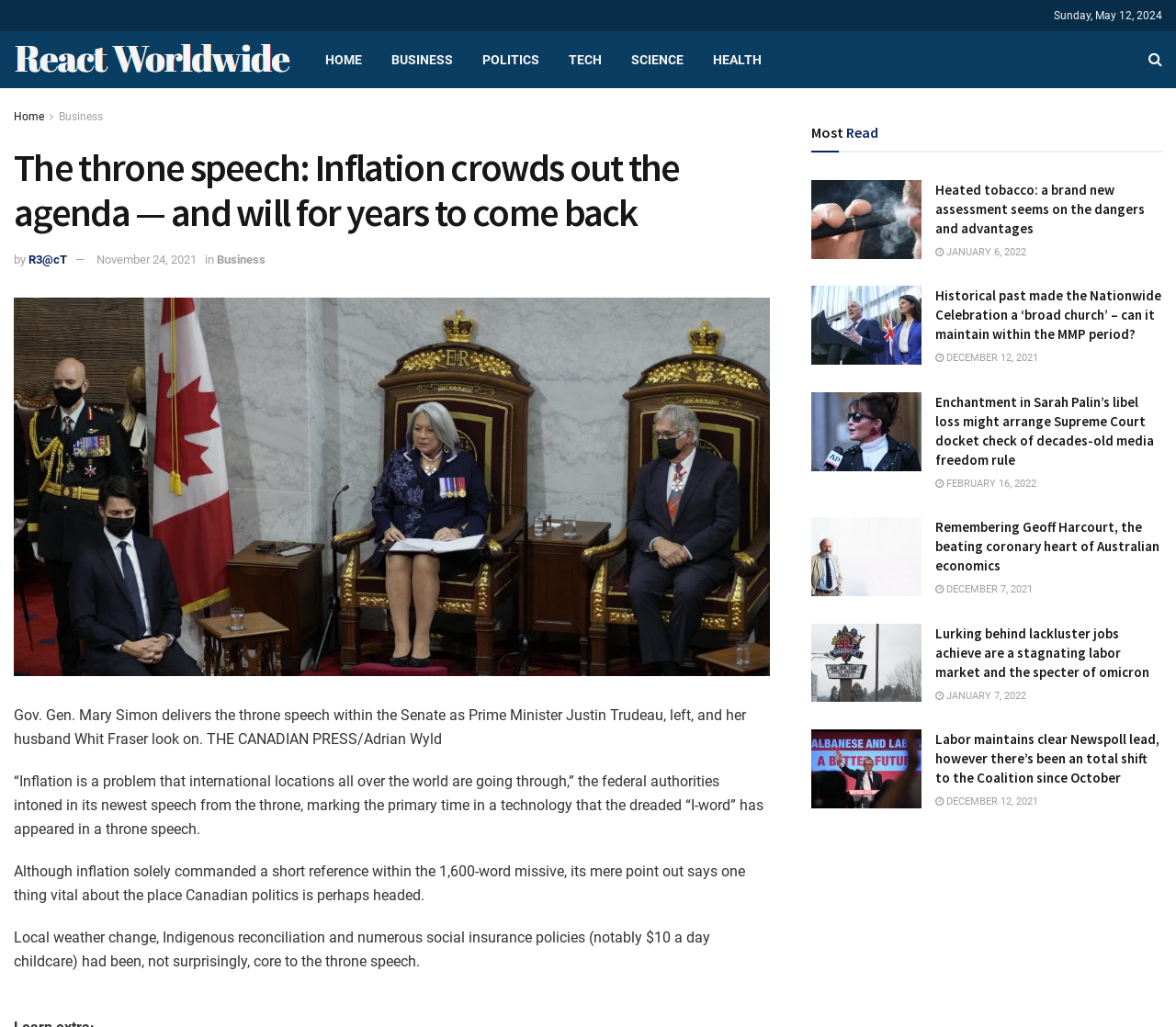Please give a succinct answer using a single word or phrase:
What is the topic of the article?

Inflation